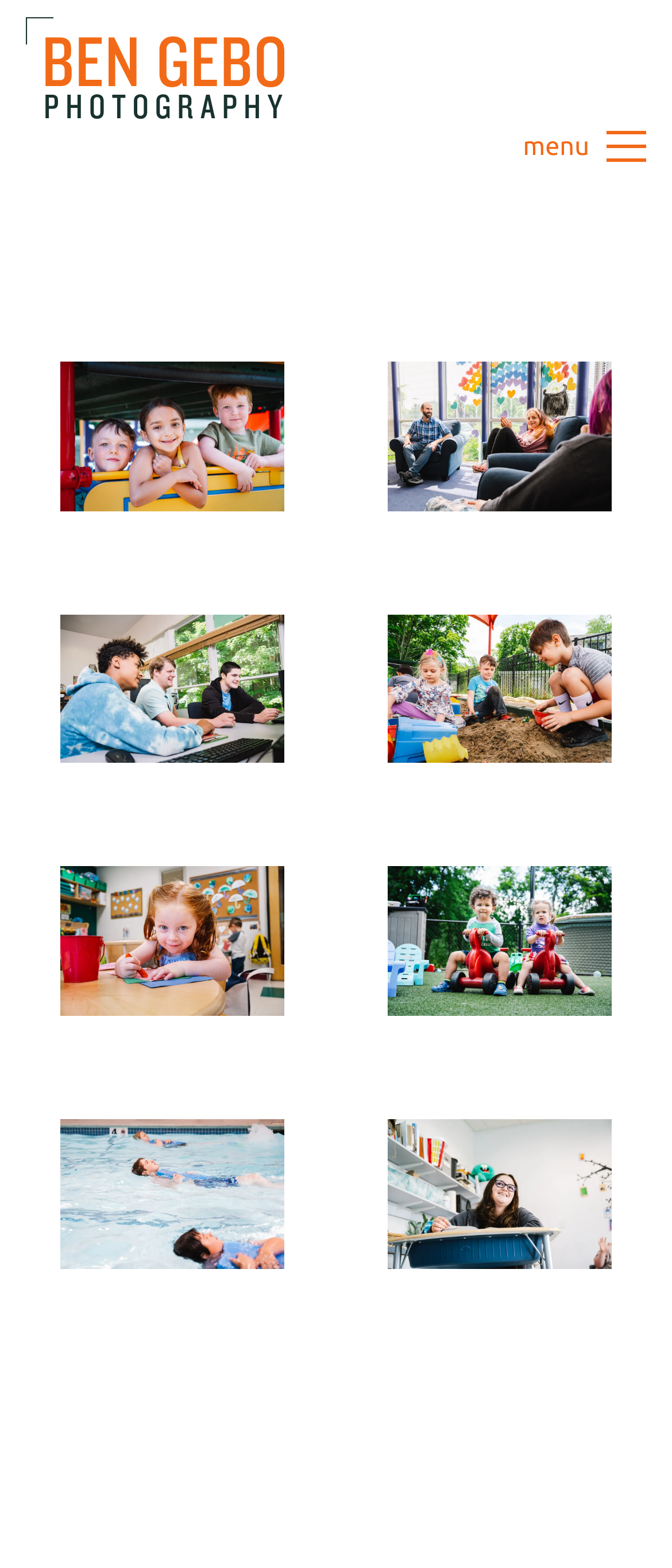From the given element description: "alt="Ben Gebo Photography"", find the bounding box for the UI element. Provide the coordinates as four float numbers between 0 and 1, in the order [left, top, right, bottom].

[0.038, 0.011, 0.423, 0.176]